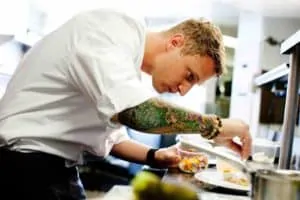Elaborate on all the elements present in the image.

The image features a chef diligently plating a dish, showcasing his culinary skills in a professional kitchen environment. He is focused on adding the finishing touches to the presentation, with his left arm adorned with colorful tattoos that highlight his personal style in the culinary arts. The background suggests a bustling kitchen, filled with equipment and the energy typical of a food preparation area. This moment exemplifies the artistry and attention to detail involved in high-end cooking, possibly reflecting the chef’s expertise as a recognized figure in the culinary world, such as Chef Michael Voltaggio, known for his innovative approach to cuisine.